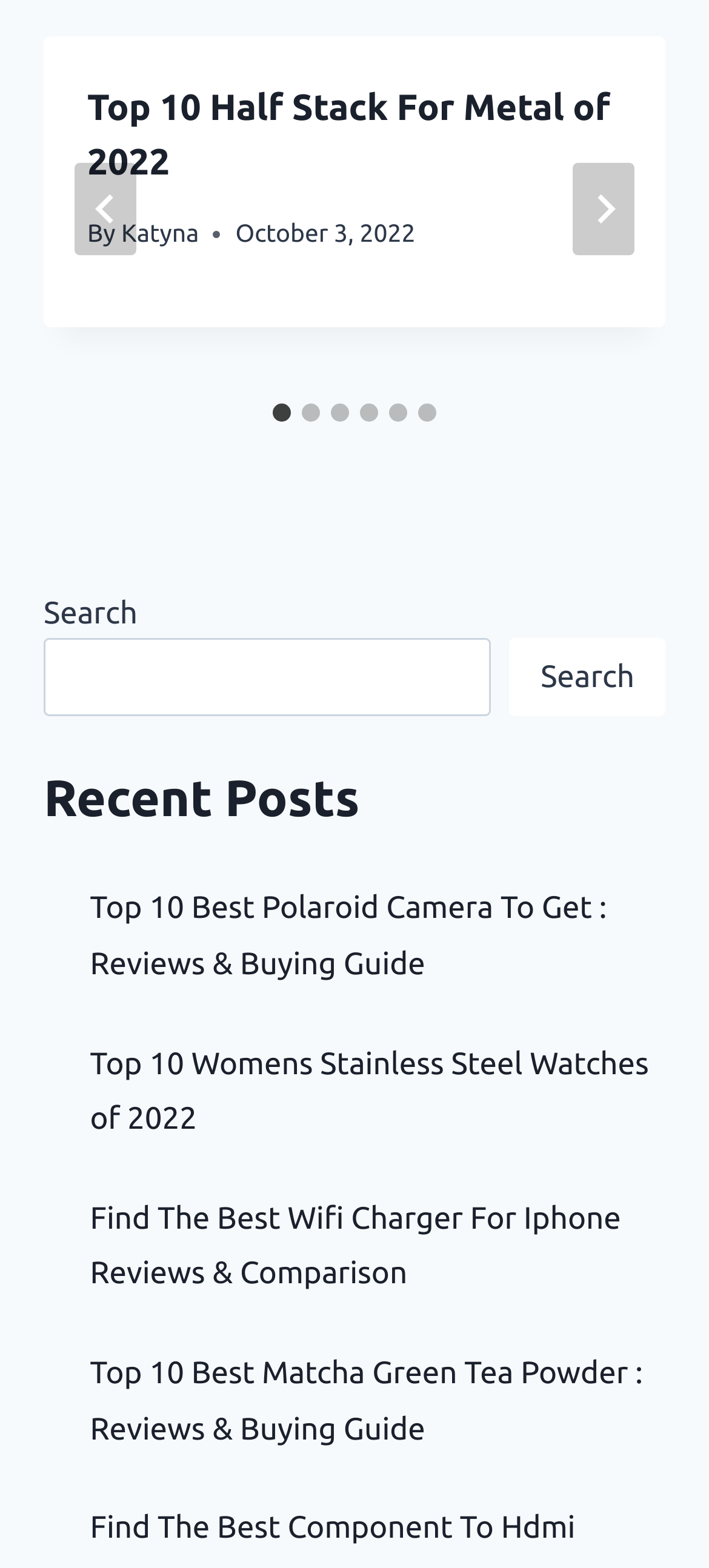What is the purpose of the search box?
Answer with a single word or short phrase according to what you see in the image.

To search